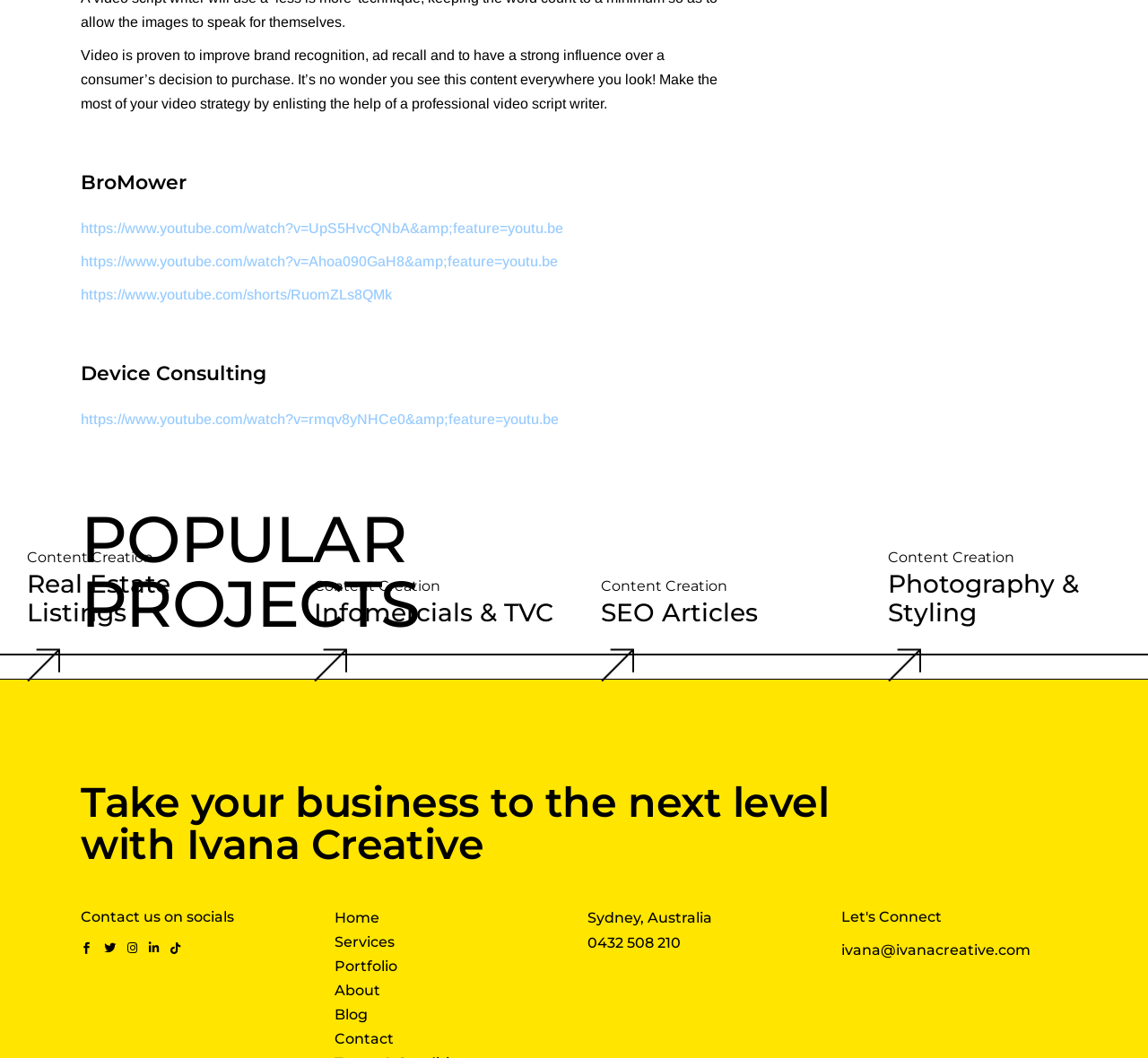Identify the bounding box coordinates of the clickable section necessary to follow the following instruction: "Explore the 'Real Estate Listings' project". The coordinates should be presented as four float numbers from 0 to 1, i.e., [left, top, right, bottom].

[0.023, 0.537, 0.148, 0.593]